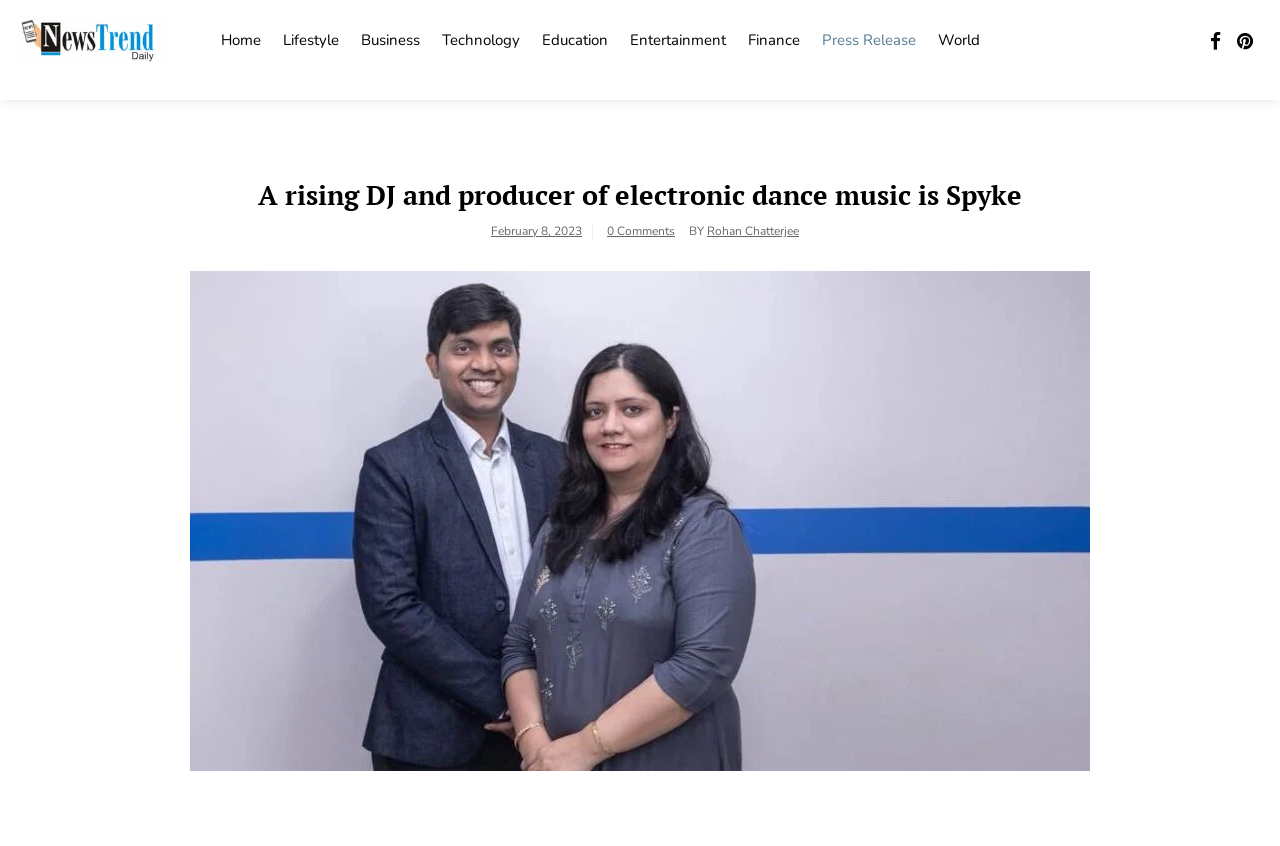What is the date of the news article?
Using the image as a reference, answer with just one word or a short phrase.

February 8, 2023